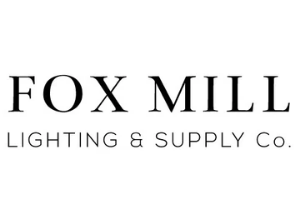Detail everything you observe in the image.

The image features the logo of Fox Mill Lighting and Supply Co., showcasing a clean and modern design. The logo emphasizes the brand name "FOX MILL," presented in bold, stylized typography, while "LIGHTING & SUPPLY Co." is displayed in a refined and elegant font beneath it. This combination reflects the company’s commitment to quality lighting solutions and home decor. The logo's minimalist aesthetic suggests sophistication, making it a fitting representation for a brand that specializes in stylish lighting fixtures and accessories.